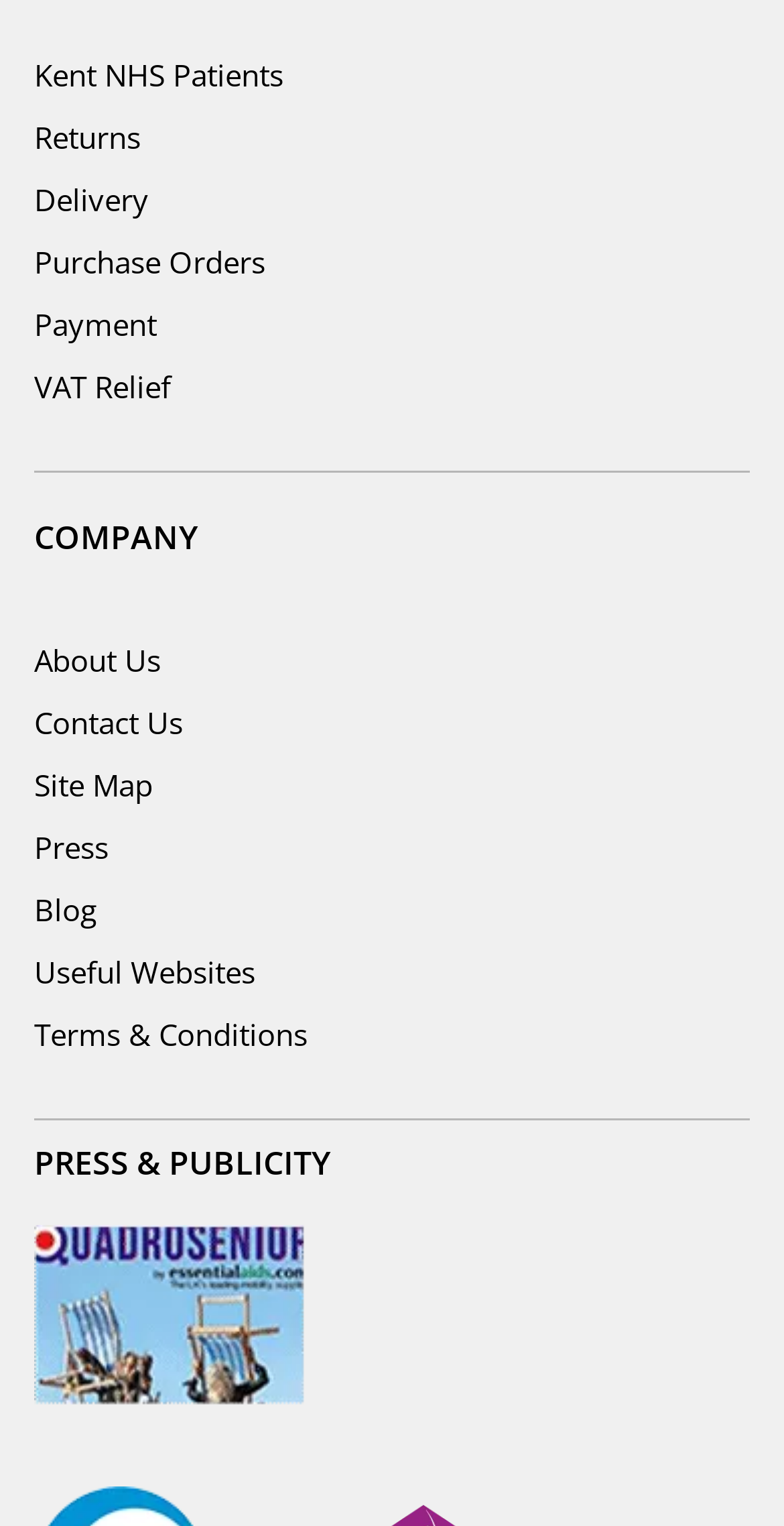Please answer the following question using a single word or phrase: 
What is the first link under COMPANY?

About Us